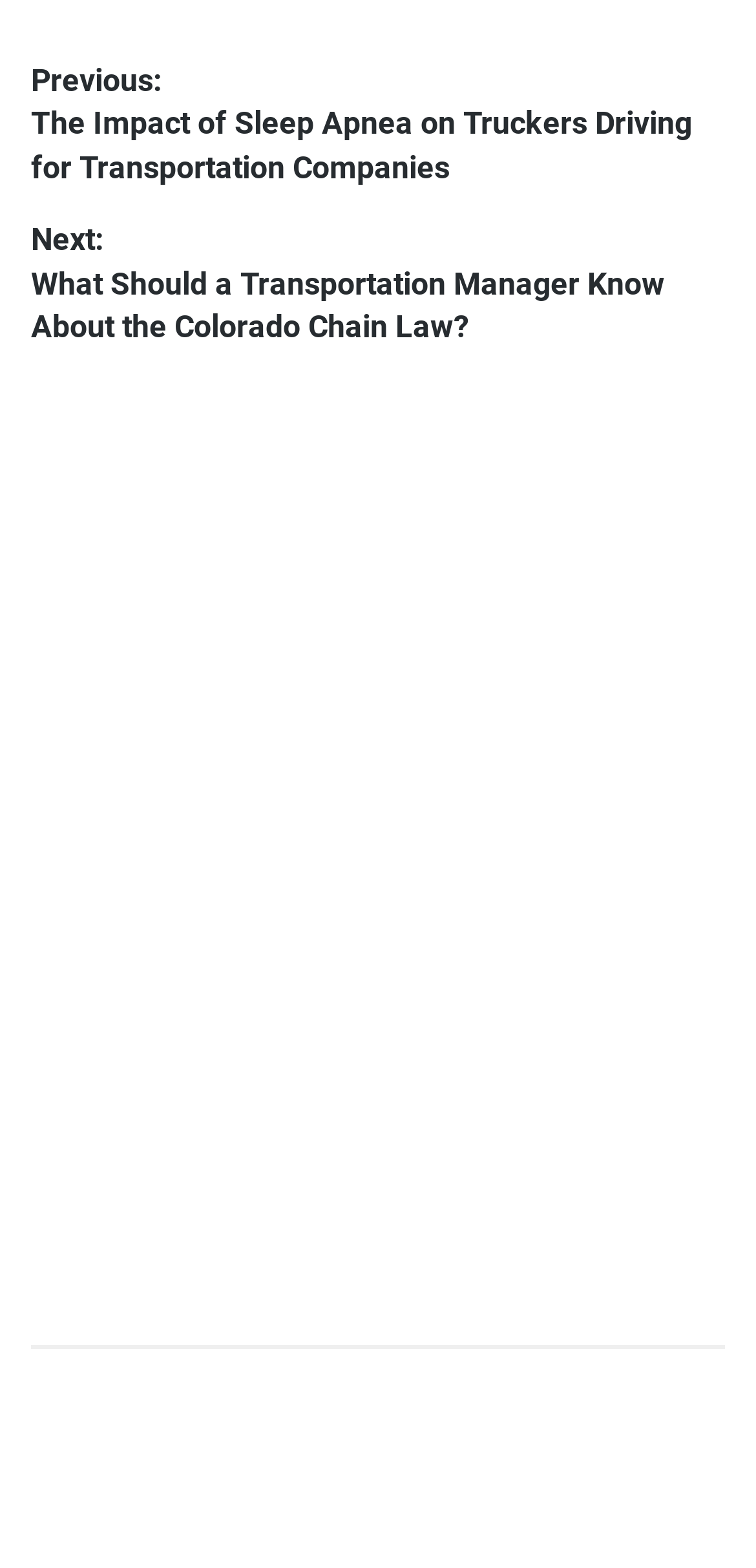How many logos are displayed on the webpage?
Using the image as a reference, give a one-word or short phrase answer.

12